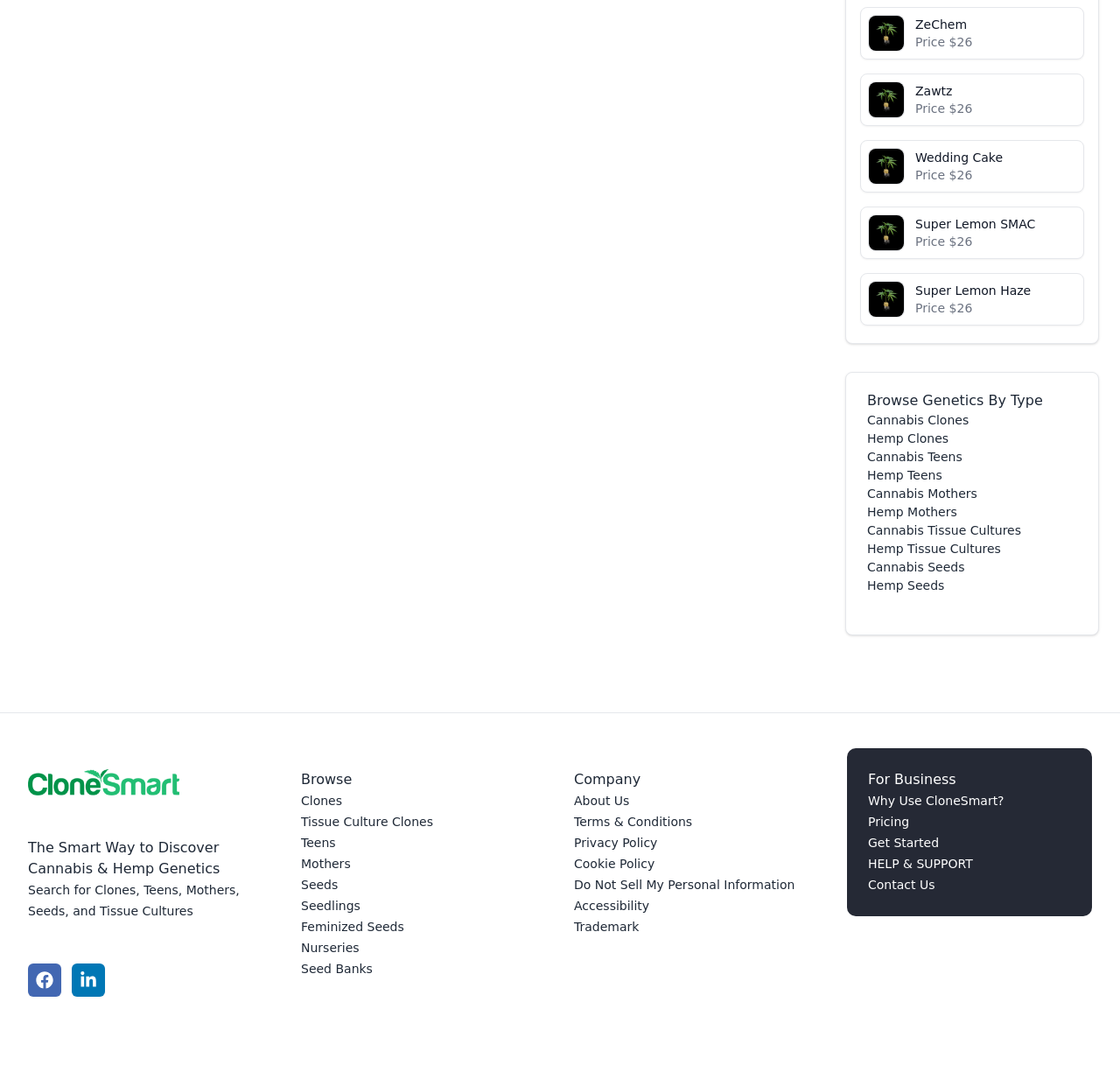What is the price of ZeChem?
Examine the webpage screenshot and provide an in-depth answer to the question.

I found the link 'ZeChem Price $26' at the top of the webpage, which indicates that the price of ZeChem is $26.